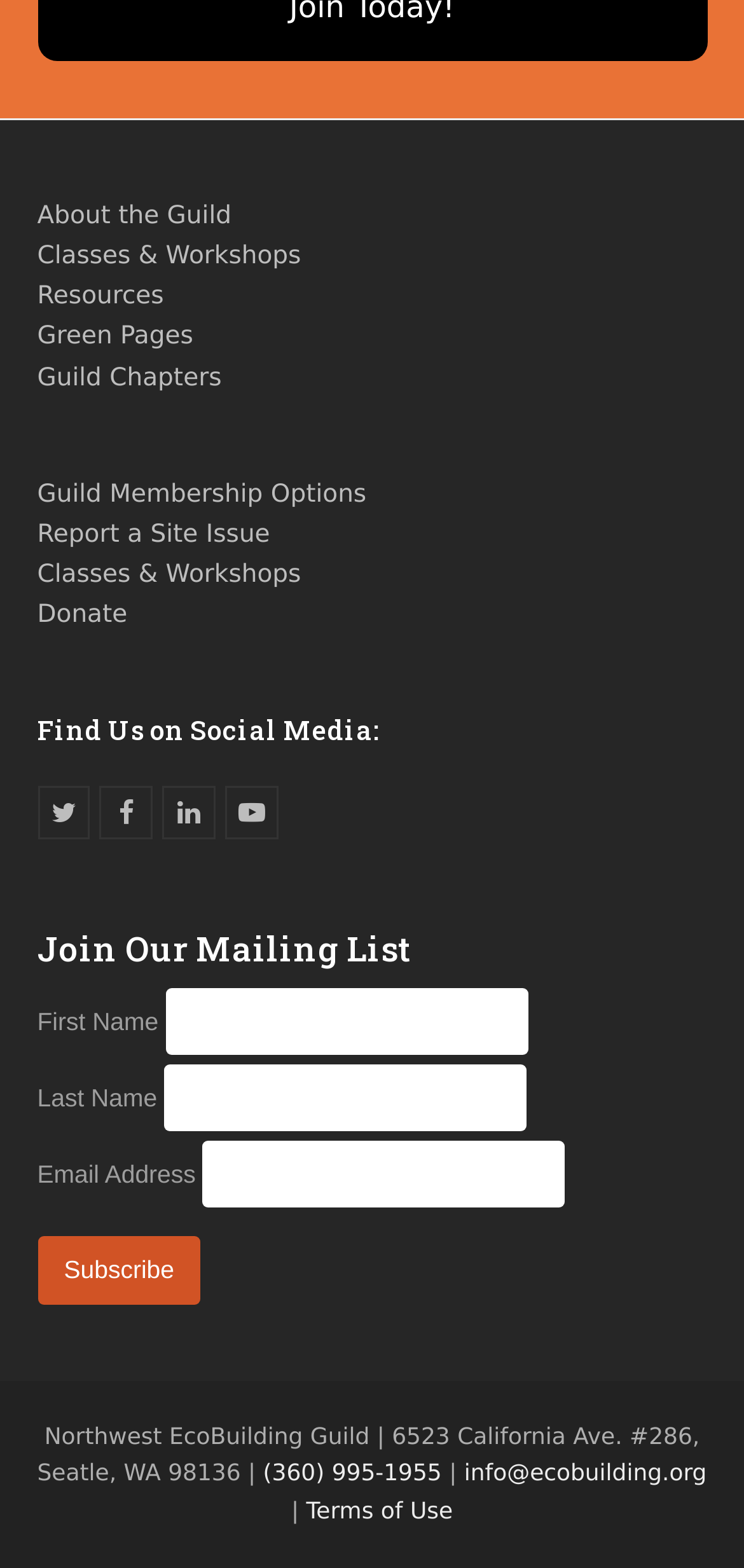Please determine the bounding box coordinates of the element's region to click for the following instruction: "Subscribe to the mailing list".

[0.05, 0.789, 0.27, 0.832]